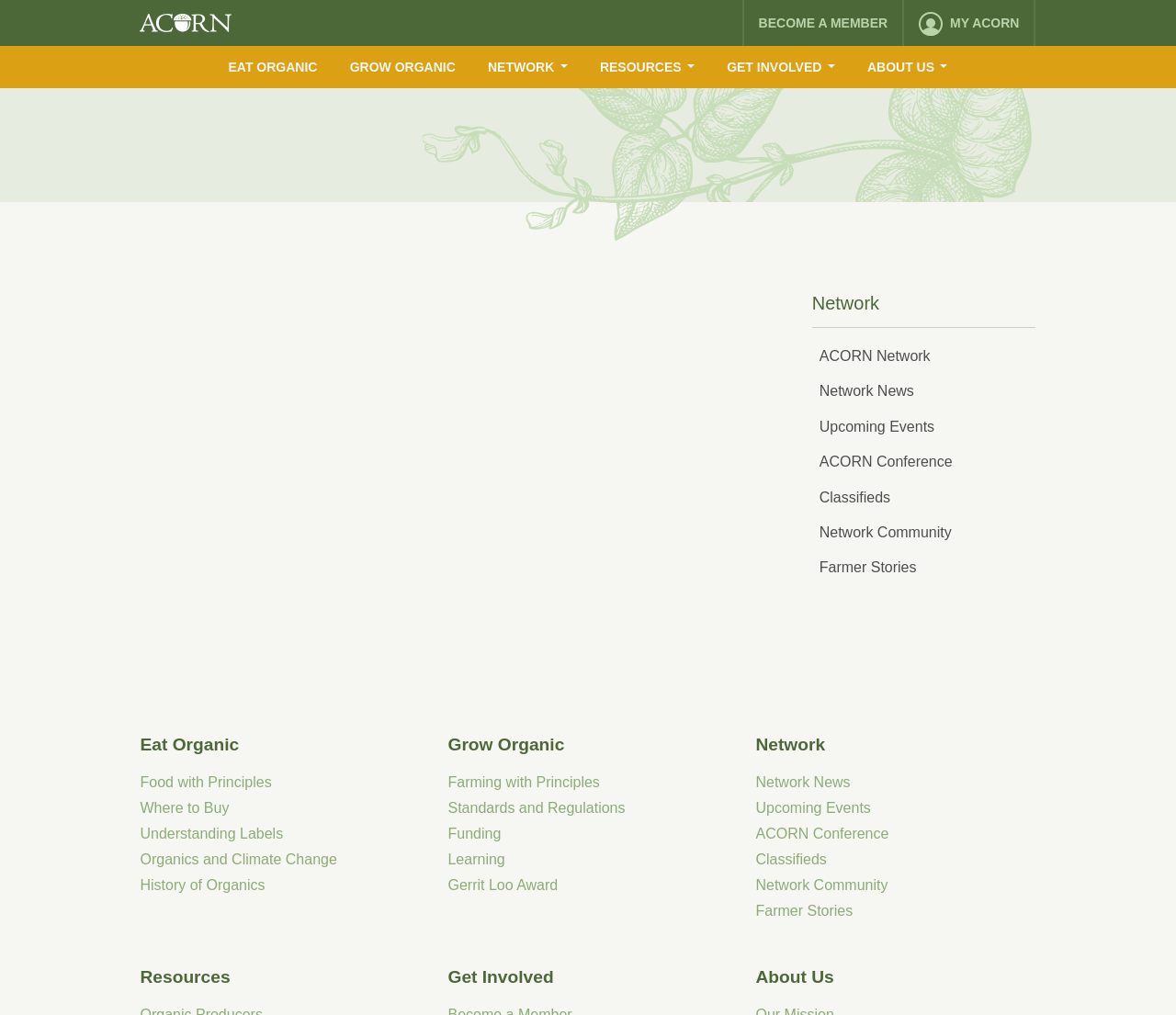Refer to the element description Standards and Regulations and identify the corresponding bounding box in the screenshot. Format the coordinates as (top-left x, top-left y, bottom-right x, bottom-right y) with values in the range of 0 to 1.

[0.381, 0.788, 0.532, 0.803]